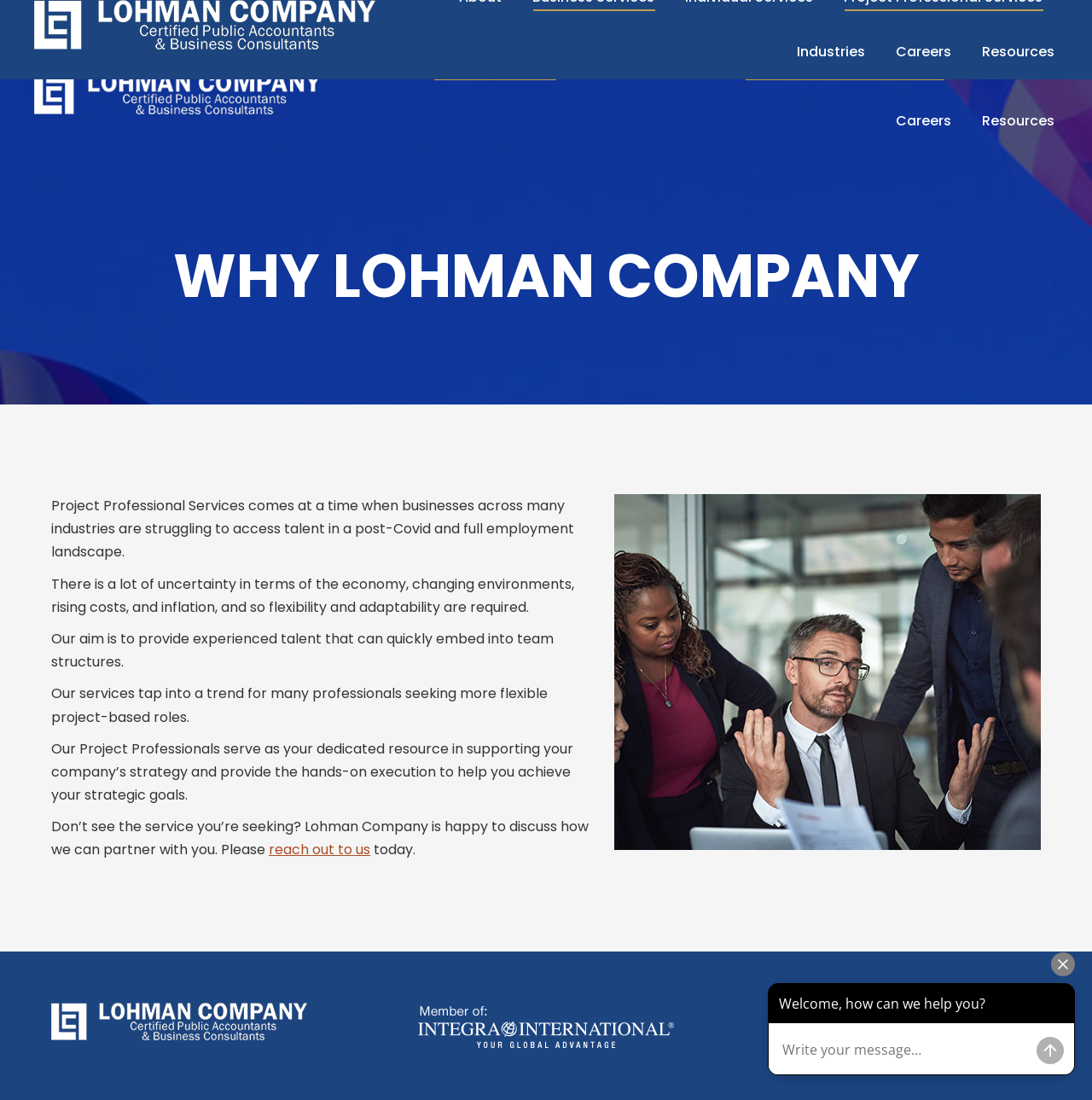Please study the image and answer the question comprehensively:
What is the company name?

The company name is obtained from the link 'Lohman Company' with bounding box coordinates [0.031, 0.066, 0.293, 0.104] and also from the image 'Lohman Company' with bounding box coordinates [0.031, 0.066, 0.293, 0.104] and [0.047, 0.911, 0.281, 0.945].